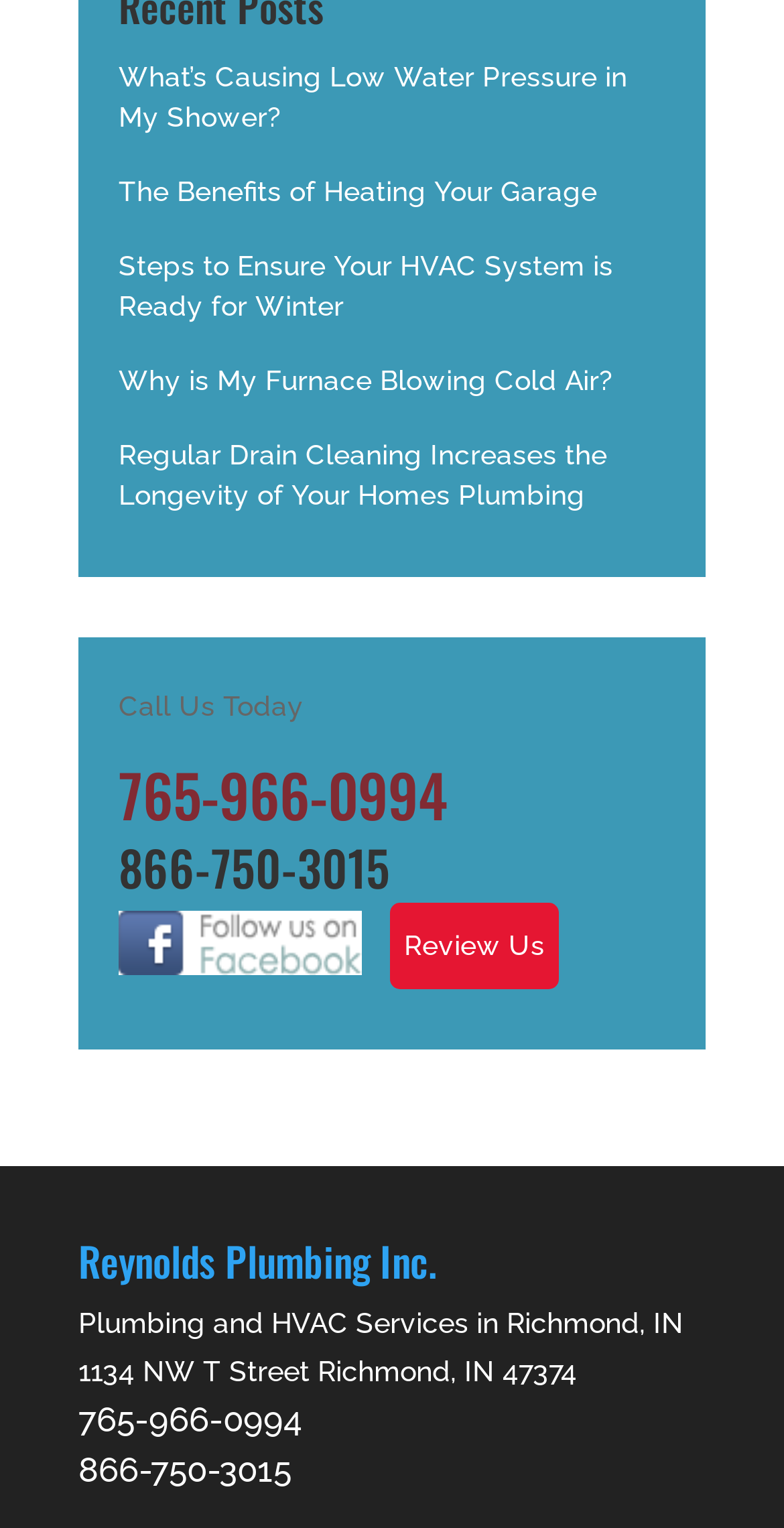Using floating point numbers between 0 and 1, provide the bounding box coordinates in the format (top-left x, top-left y, bottom-right x, bottom-right y). Locate the UI element described here: 765-966-0994

[0.1, 0.916, 0.385, 0.942]